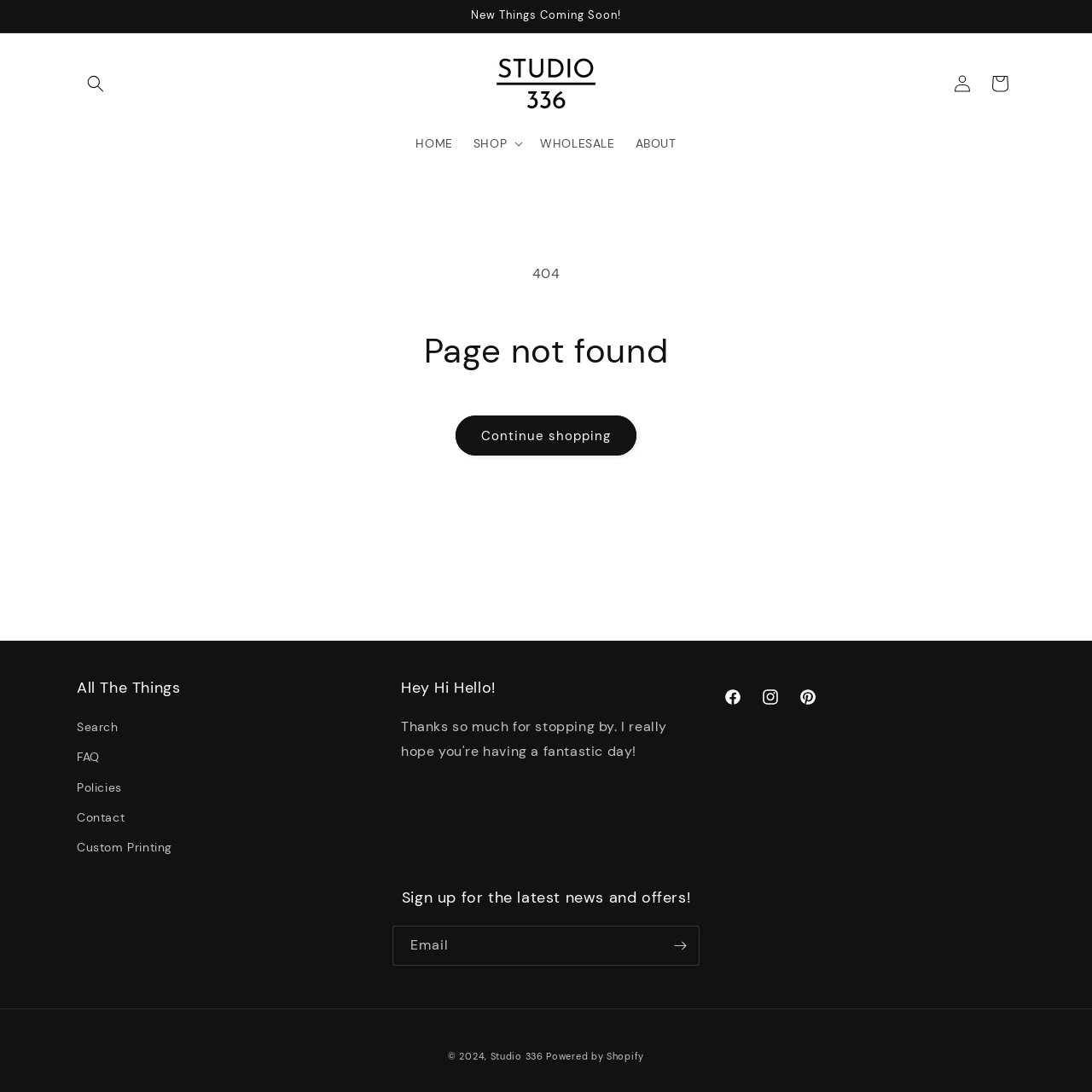Please mark the clickable region by giving the bounding box coordinates needed to complete this instruction: "View wholesale products".

[0.485, 0.114, 0.572, 0.147]